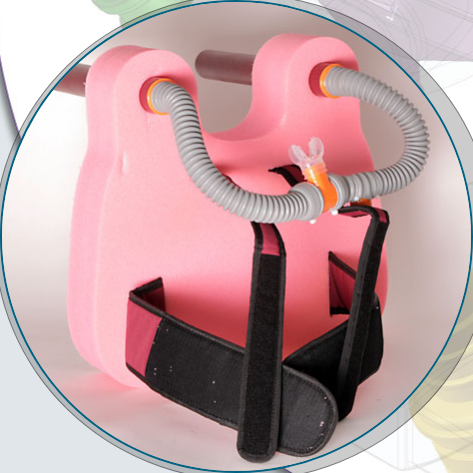Thoroughly describe the content and context of the image.

The image showcases an innovative snorkeling aid designed for simplicity and comfort. The bright pink flotation device features sturdy arm rests and a sophisticated breathing tube, which enhances the snorkeling experience by preventing water entry and facilitating easy breathing. It is equipped with adjustable straps, likely providing security and support to users of various sizes. This design reflects years of development and prototyping, aimed at making snorkeling accessible to everyone, regardless of skill level. The commitment of a dedicated team, including professionals in product design and engineering, is evident in the thoughtful construction of this product, which embodies the spirit and freedom of exploring the underwater world.